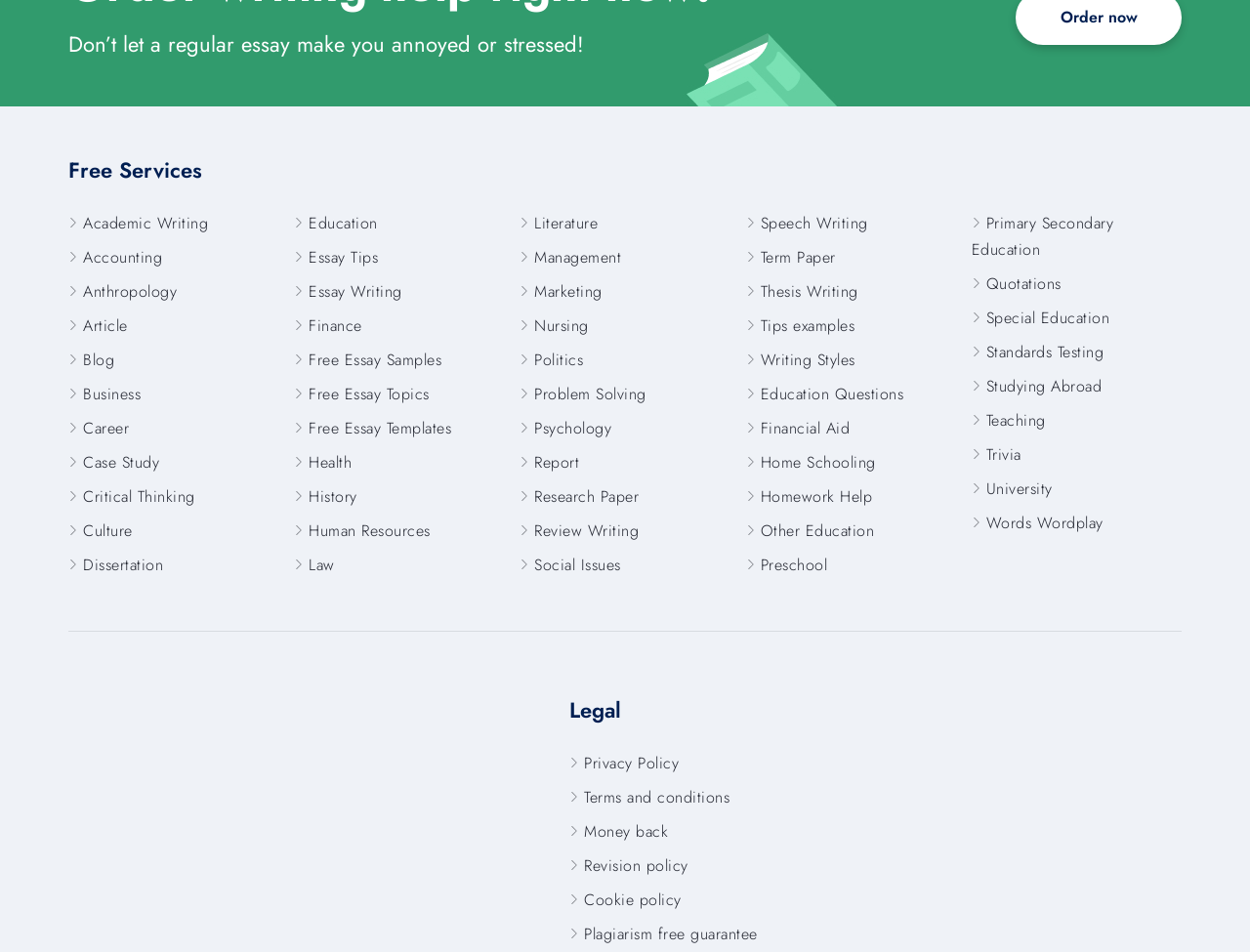How many links are there under 'Free Services'?
Refer to the image and respond with a one-word or short-phrase answer.

47